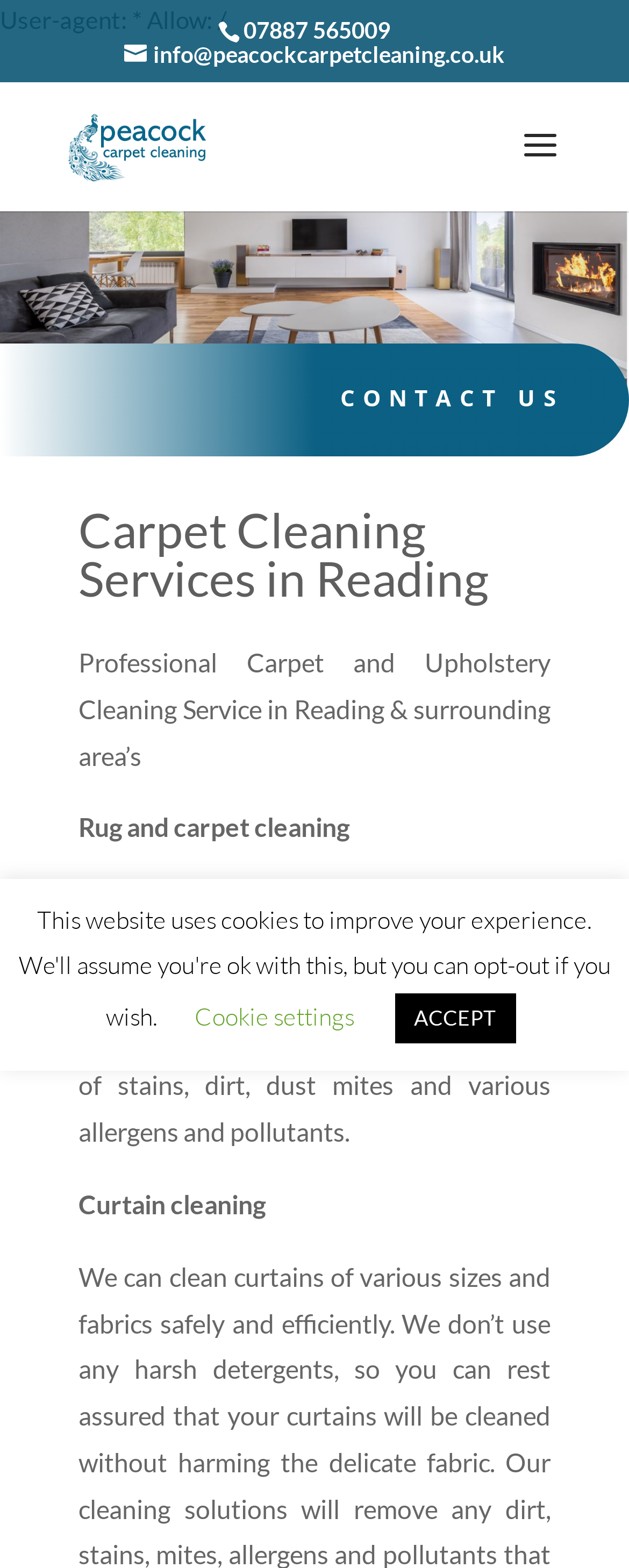Analyze the image and answer the question with as much detail as possible: 
What is the phone number to contact the carpet cleaner?

I found the phone number by looking at the static text element with the bounding box coordinates [0.387, 0.01, 0.621, 0.027], which contains the phone number '07887 565009'.